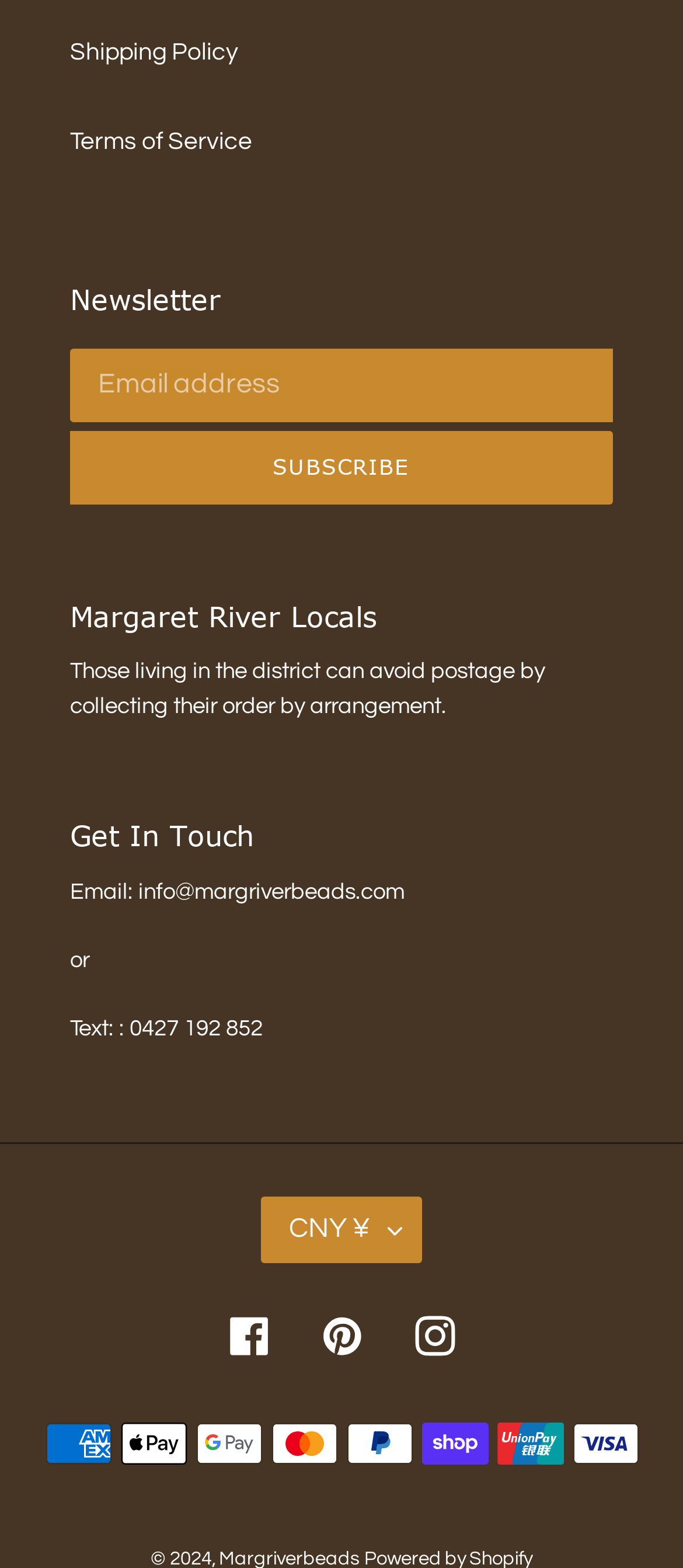Please provide a short answer using a single word or phrase for the question:
What is the phone number for getting in touch?

0427 192 852